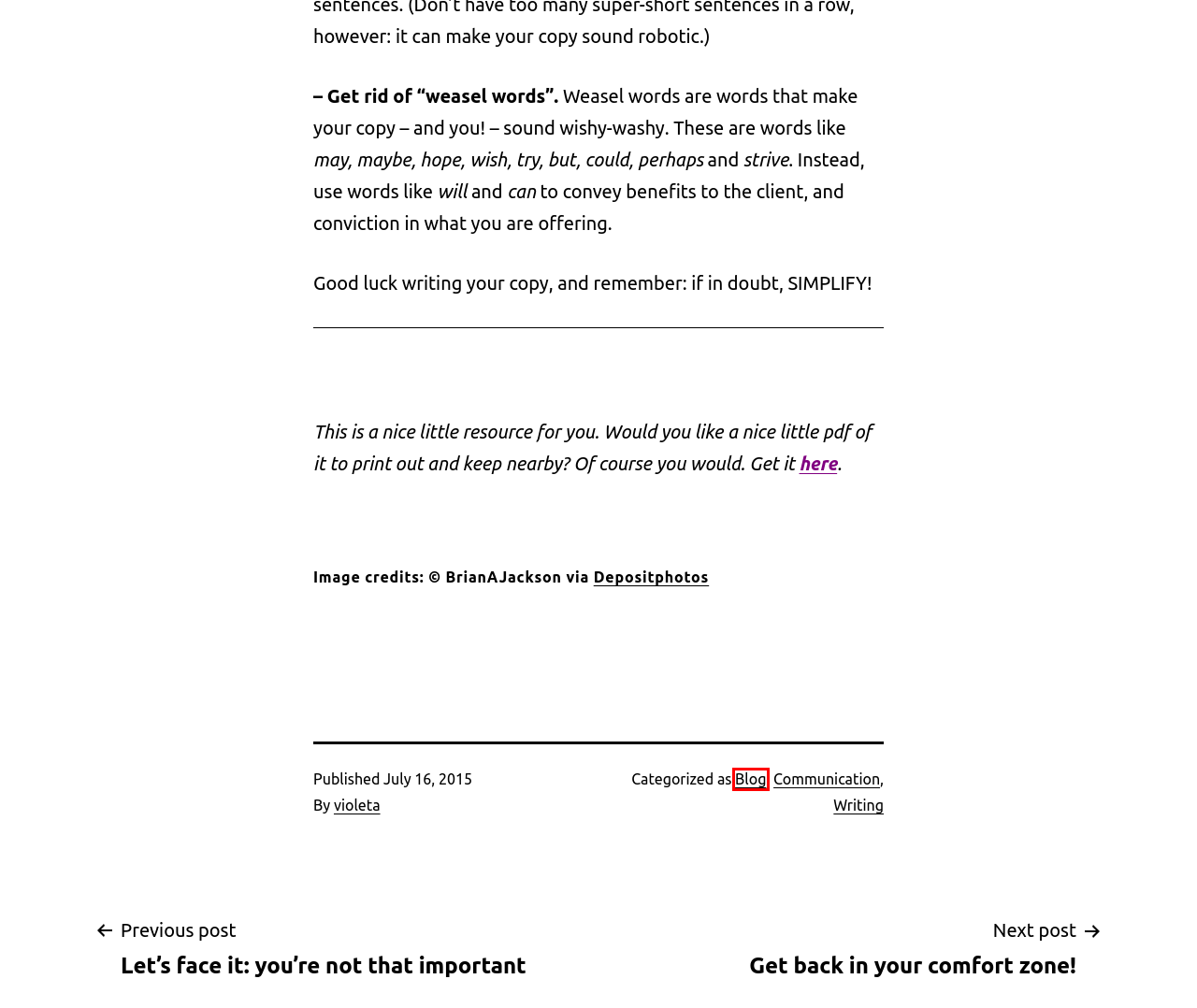You are given a webpage screenshot where a red bounding box highlights an element. Determine the most fitting webpage description for the new page that loads after clicking the element within the red bounding box. Here are the candidates:
A. Violeta Balhas – Words to live by.
B. Communication – Violeta Balhas
C. violeta – Violeta Balhas
D. Writing – Violeta Balhas
E. Get back in your comfort zone! – Violeta Balhas
F. Let’s face it: you’re not that important – Violeta Balhas
G. Blog – Violeta Balhas
H. Contact – Violeta Balhas

G